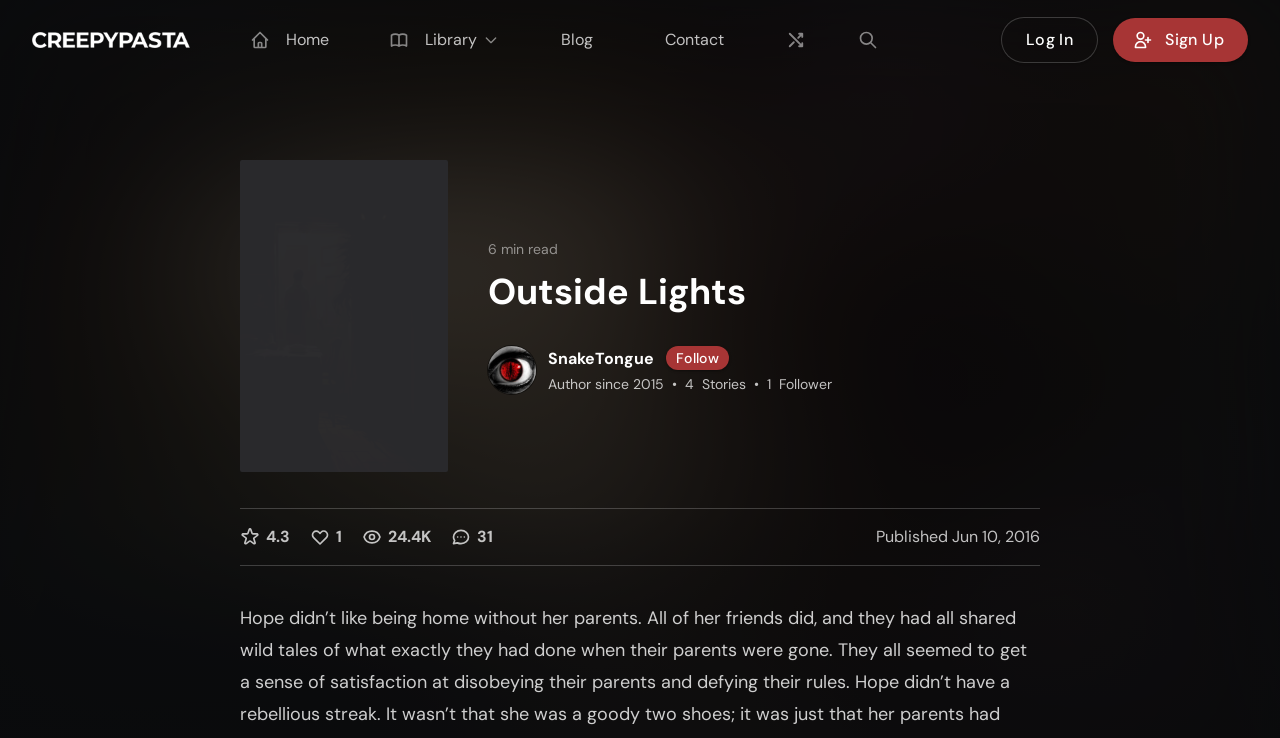Determine the bounding box coordinates of the target area to click to execute the following instruction: "Click the Creepypasta Logo."

[0.025, 0.043, 0.148, 0.065]